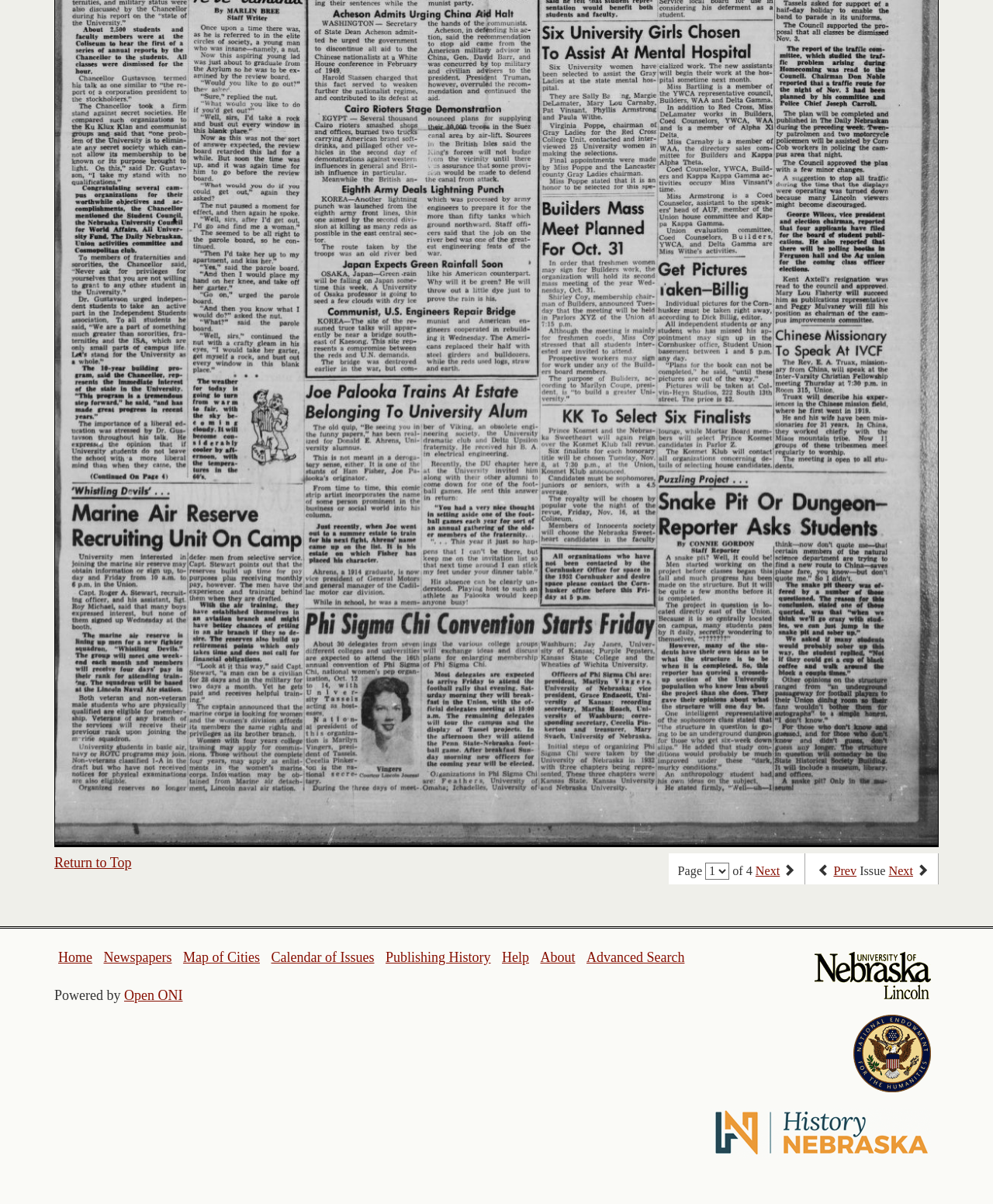Please identify the bounding box coordinates of the clickable area that will allow you to execute the instruction: "go to the home page".

[0.059, 0.789, 0.093, 0.802]